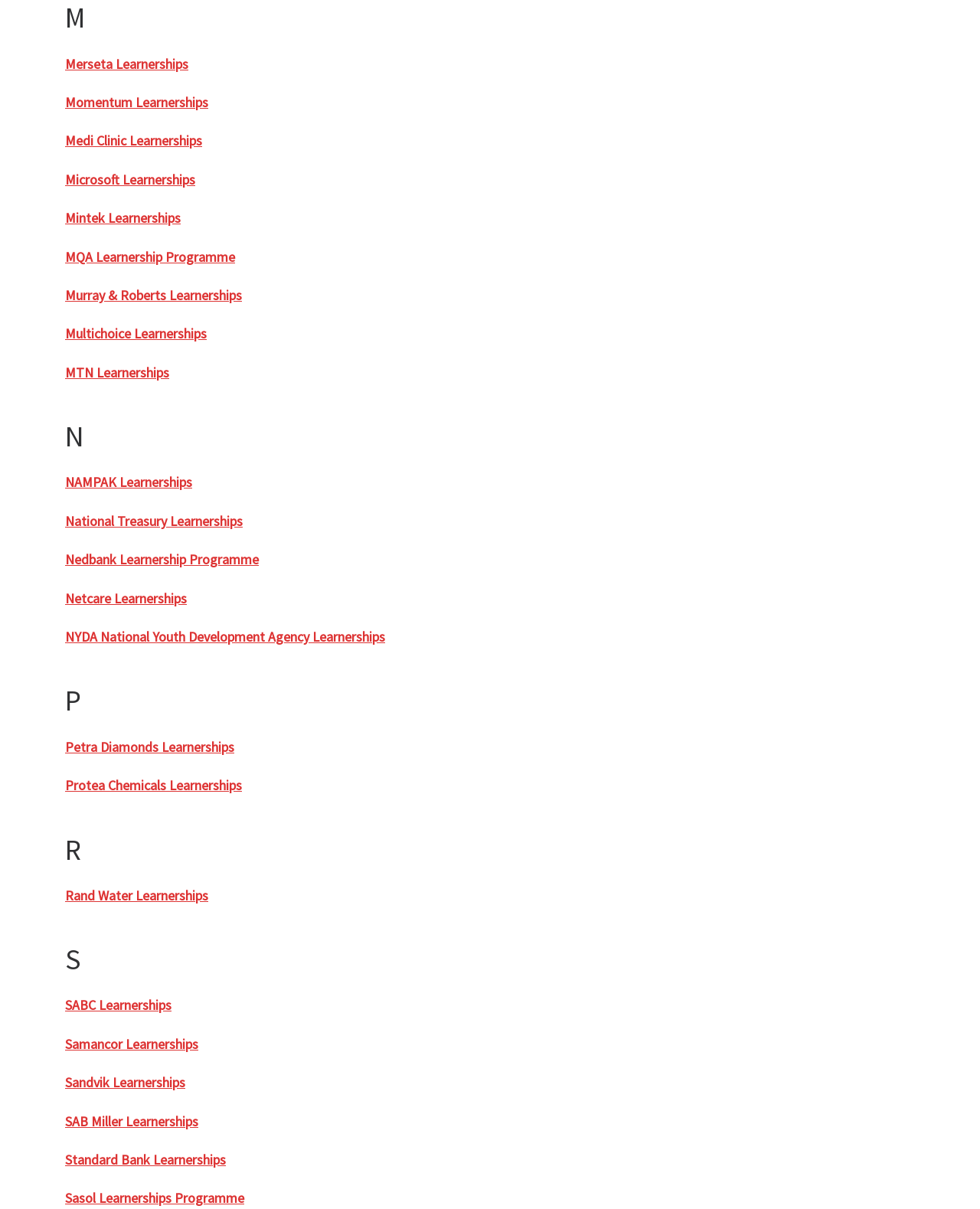Locate the bounding box coordinates of the area that needs to be clicked to fulfill the following instruction: "Click on Merseta Learnerships". The coordinates should be in the format of four float numbers between 0 and 1, namely [left, top, right, bottom].

[0.066, 0.045, 0.192, 0.06]